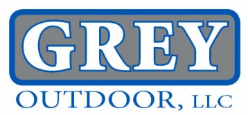Create a detailed narrative of what is happening in the image.

The image features the logo of Grey Outdoor, LLC, prominently displayed with "GREY" in bold blue letters over a contrasting light blue background. Below the name, "OUTDOOR, LLC" is presented in a slightly smaller, yet clearly legible font. This logo represents a company engaged in outdoor advertising, particularly billboard rentals, highlighted by their listing of available locations throughout South Carolina. The design showcases a professional and modern aesthetic, suitable for an advertising firm that emphasizes visibility and accessibility in their services.